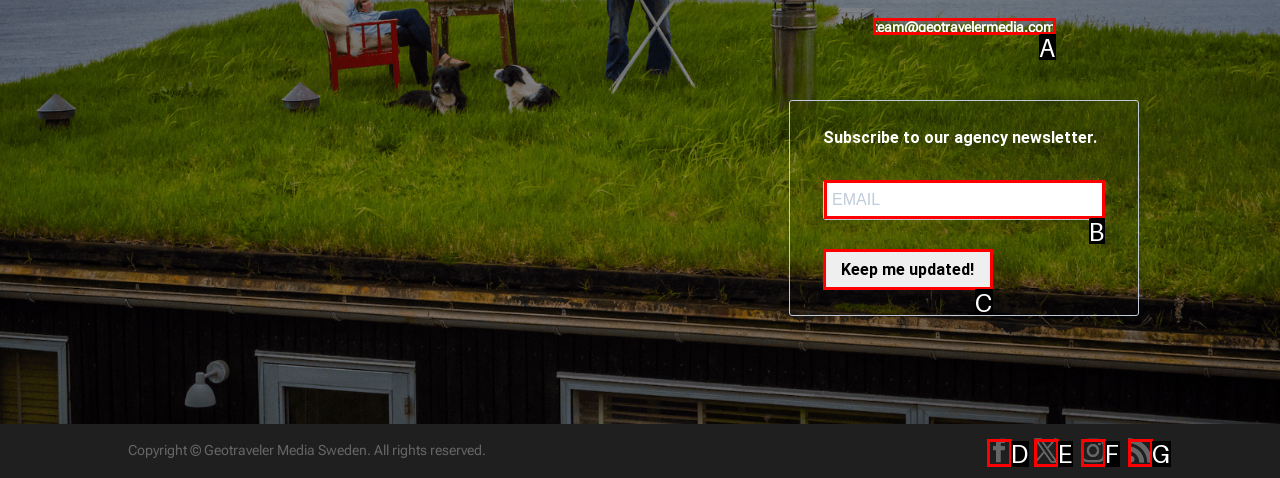Choose the option that matches the following description: team@geotravelermedia.com
Answer with the letter of the correct option.

A